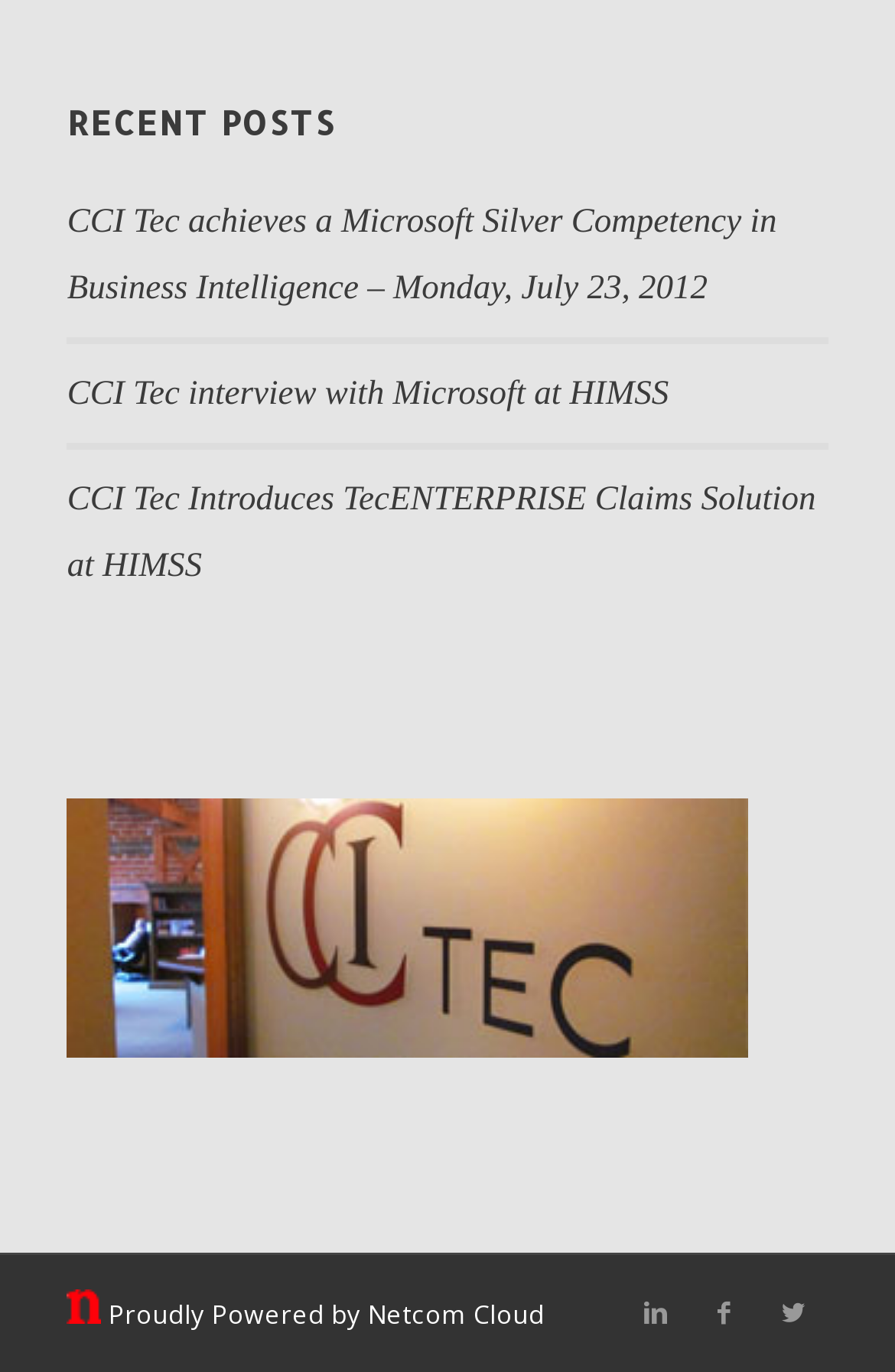Could you indicate the bounding box coordinates of the region to click in order to complete this instruction: "view recent post".

[0.075, 0.148, 0.868, 0.223]